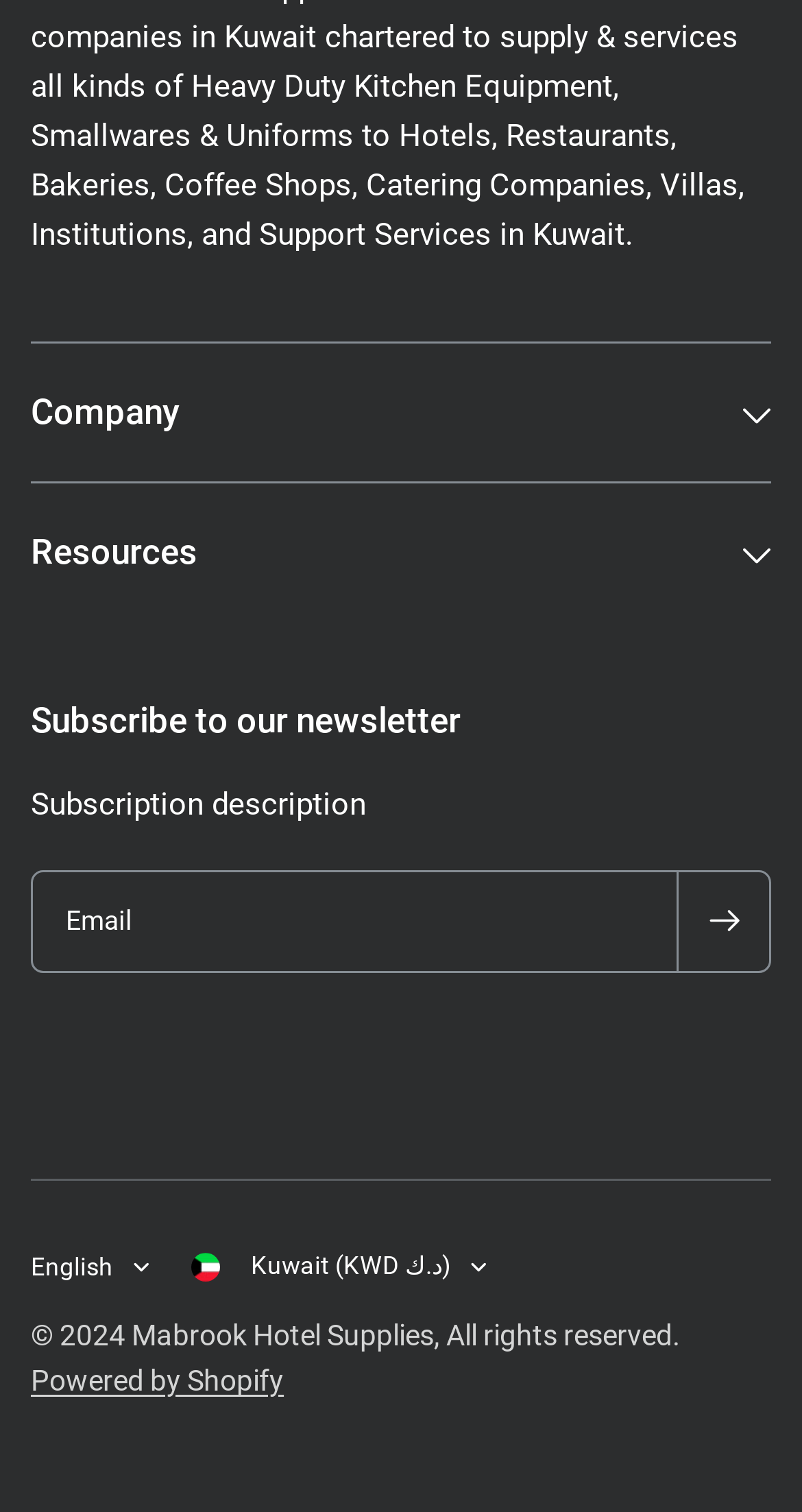How many language options are available?
Provide an in-depth and detailed answer to the question.

There is only one language option available, which is English, as indicated by the button 'English' with an image next to it.